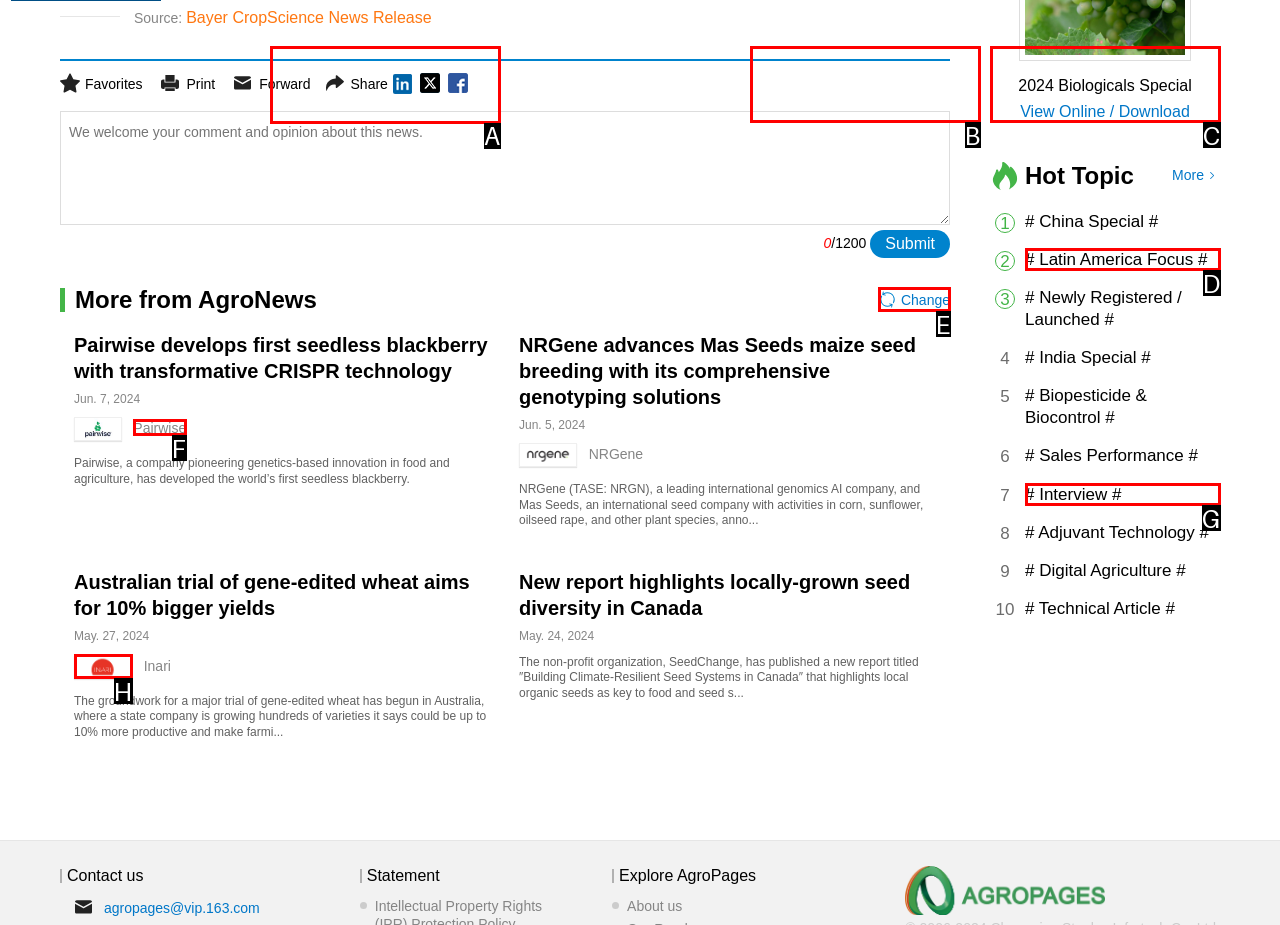From the given options, tell me which letter should be clicked to complete this task: View the '2024 Biologicals Special'
Answer with the letter only.

A